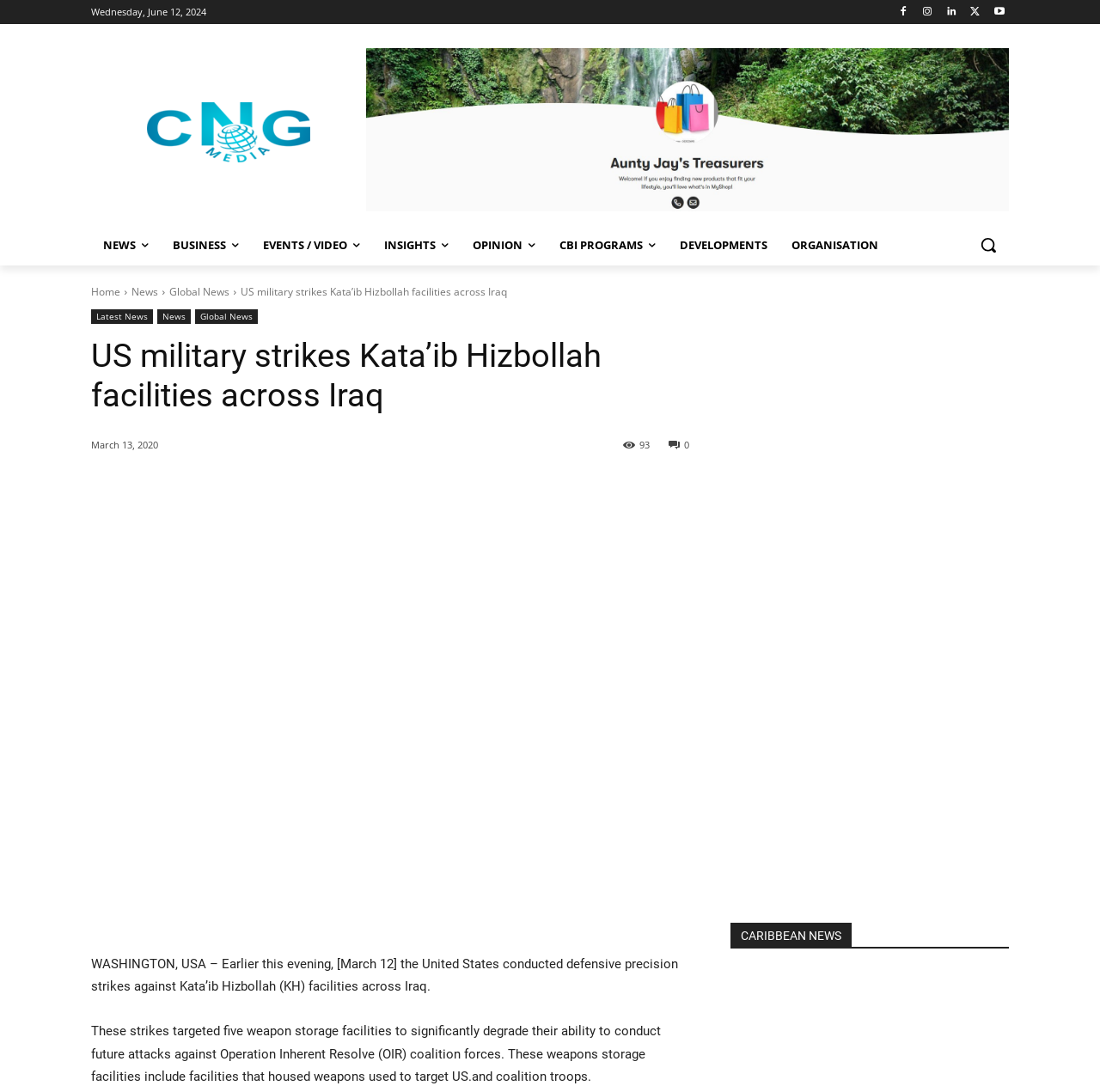Locate the bounding box coordinates for the element described below: "Global News". The coordinates must be four float values between 0 and 1, formatted as [left, top, right, bottom].

[0.154, 0.26, 0.209, 0.274]